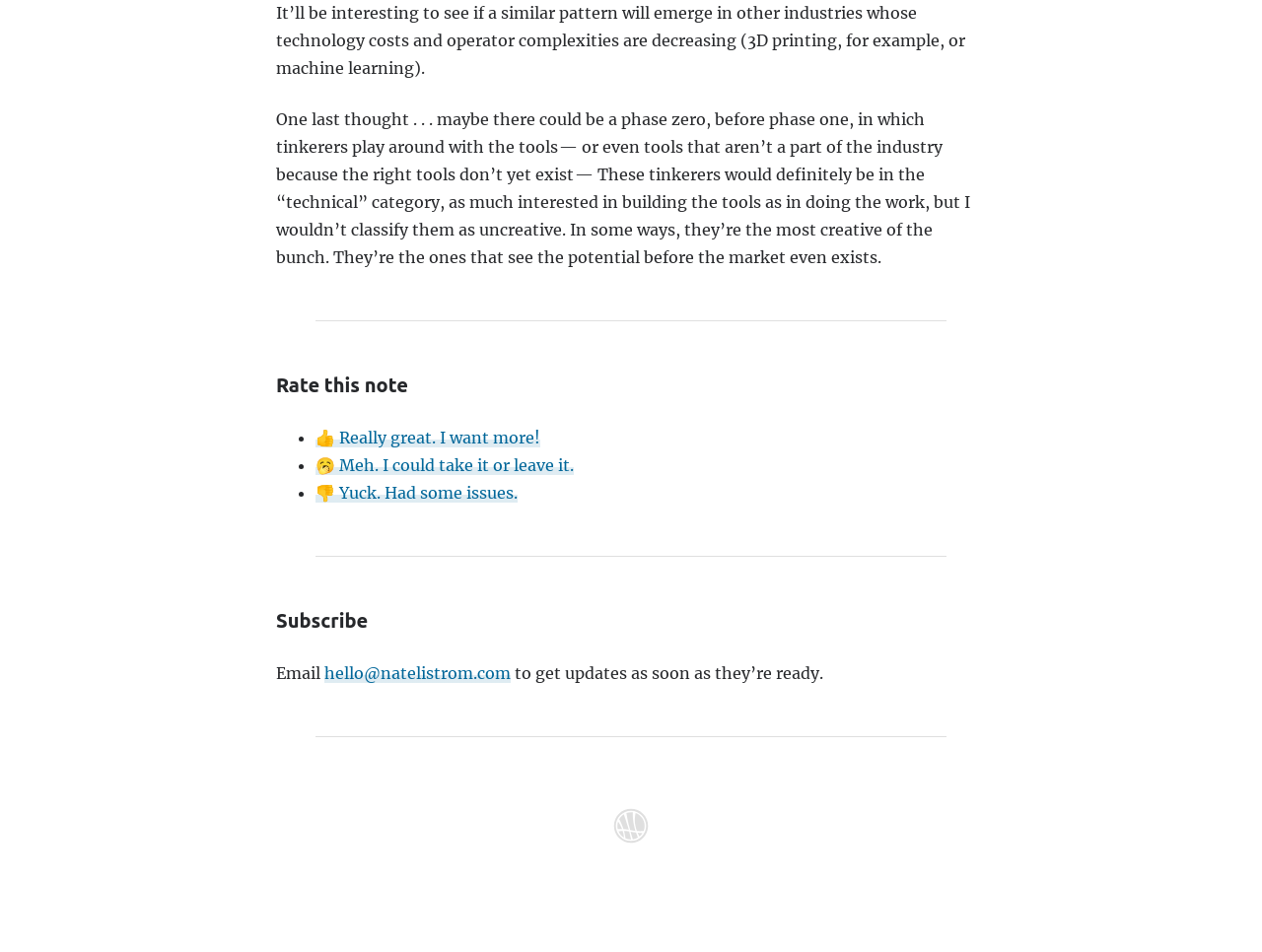Answer this question using a single word or a brief phrase:
What is the orientation of the separator above 'Rate this note'?

Horizontal